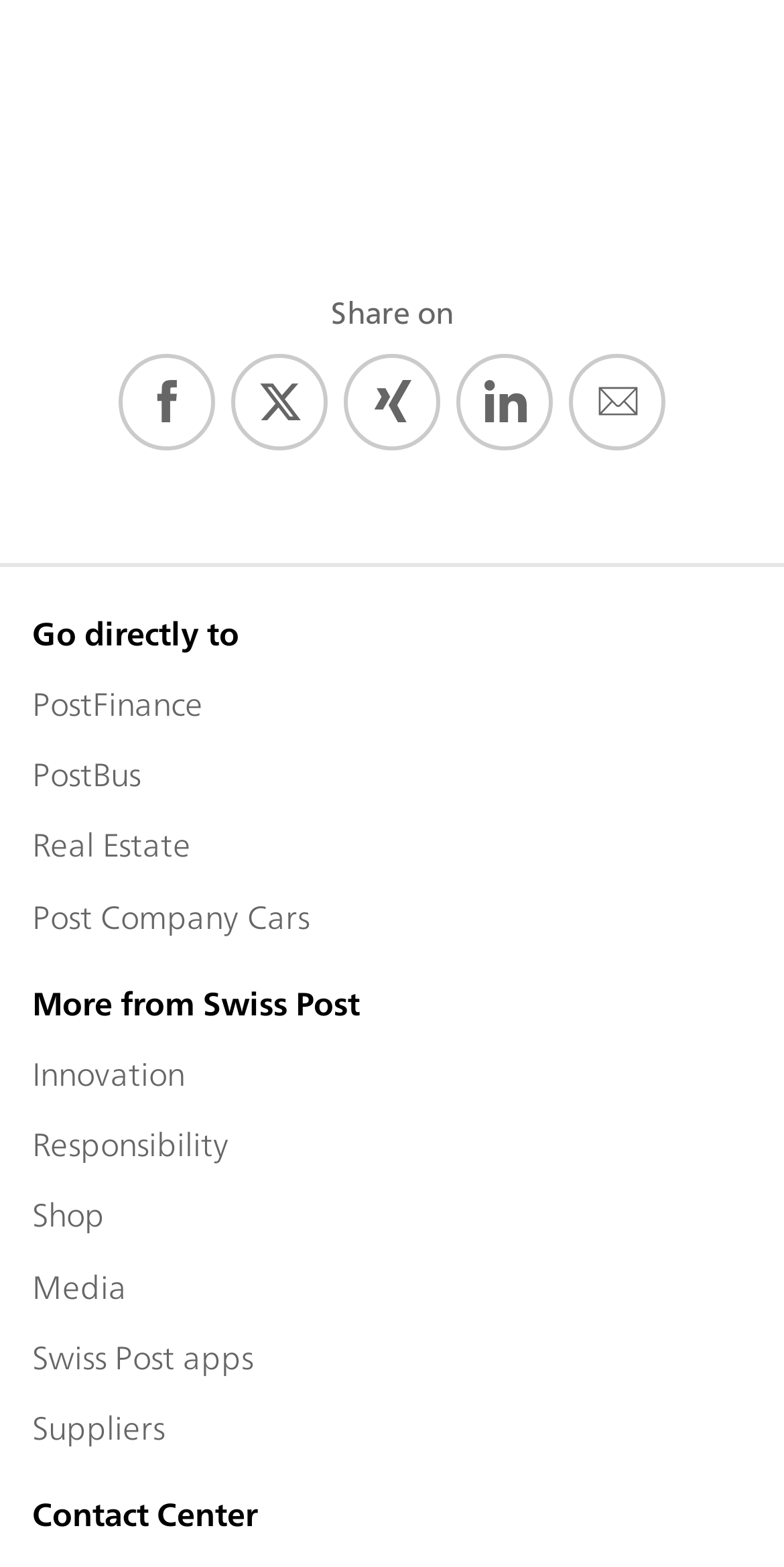Specify the bounding box coordinates of the element's region that should be clicked to achieve the following instruction: "Go to PostFinance". The bounding box coordinates consist of four float numbers between 0 and 1, in the format [left, top, right, bottom].

[0.041, 0.438, 0.959, 0.462]